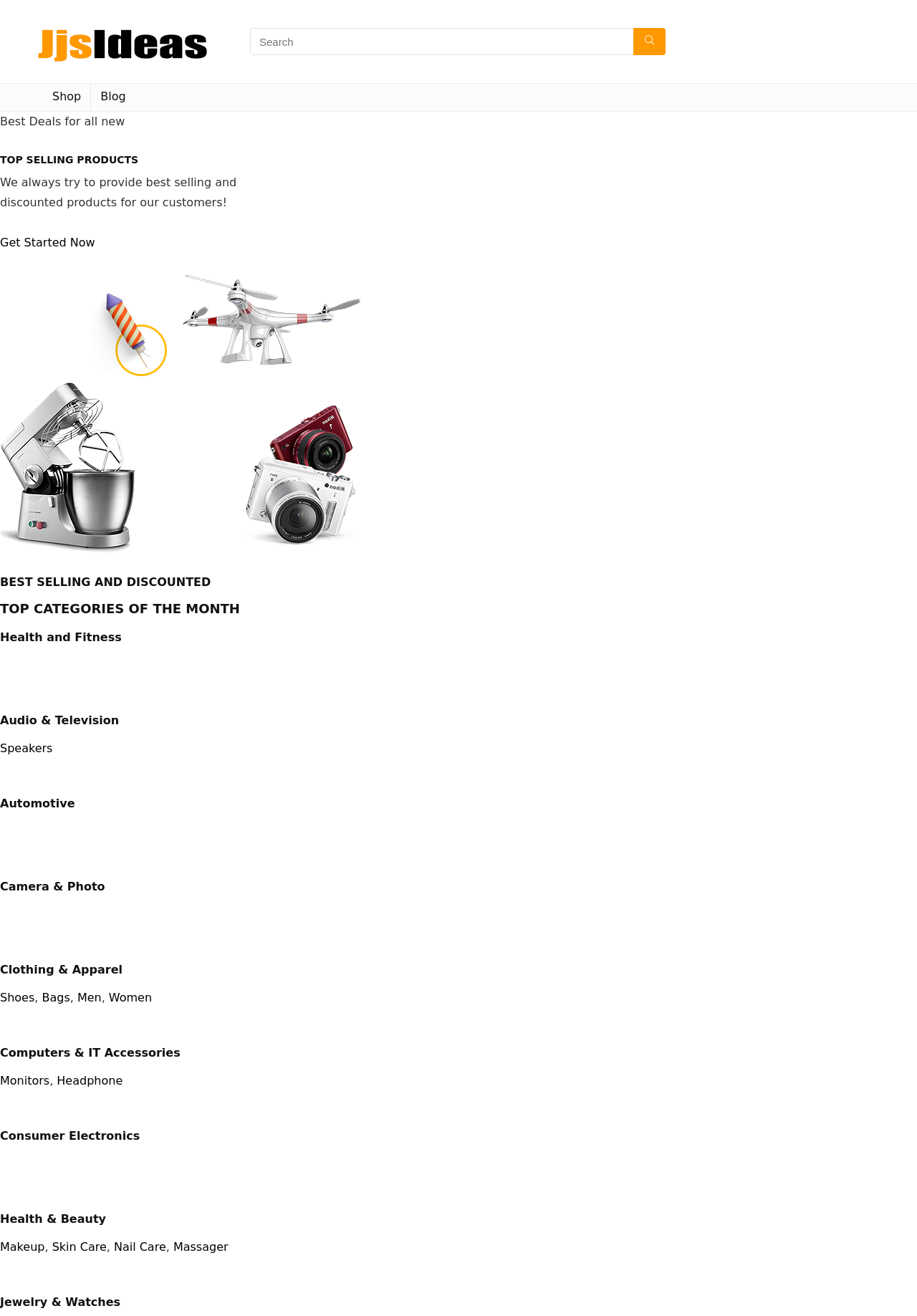How many categories of products are listed?
Please use the image to provide a one-word or short phrase answer.

8